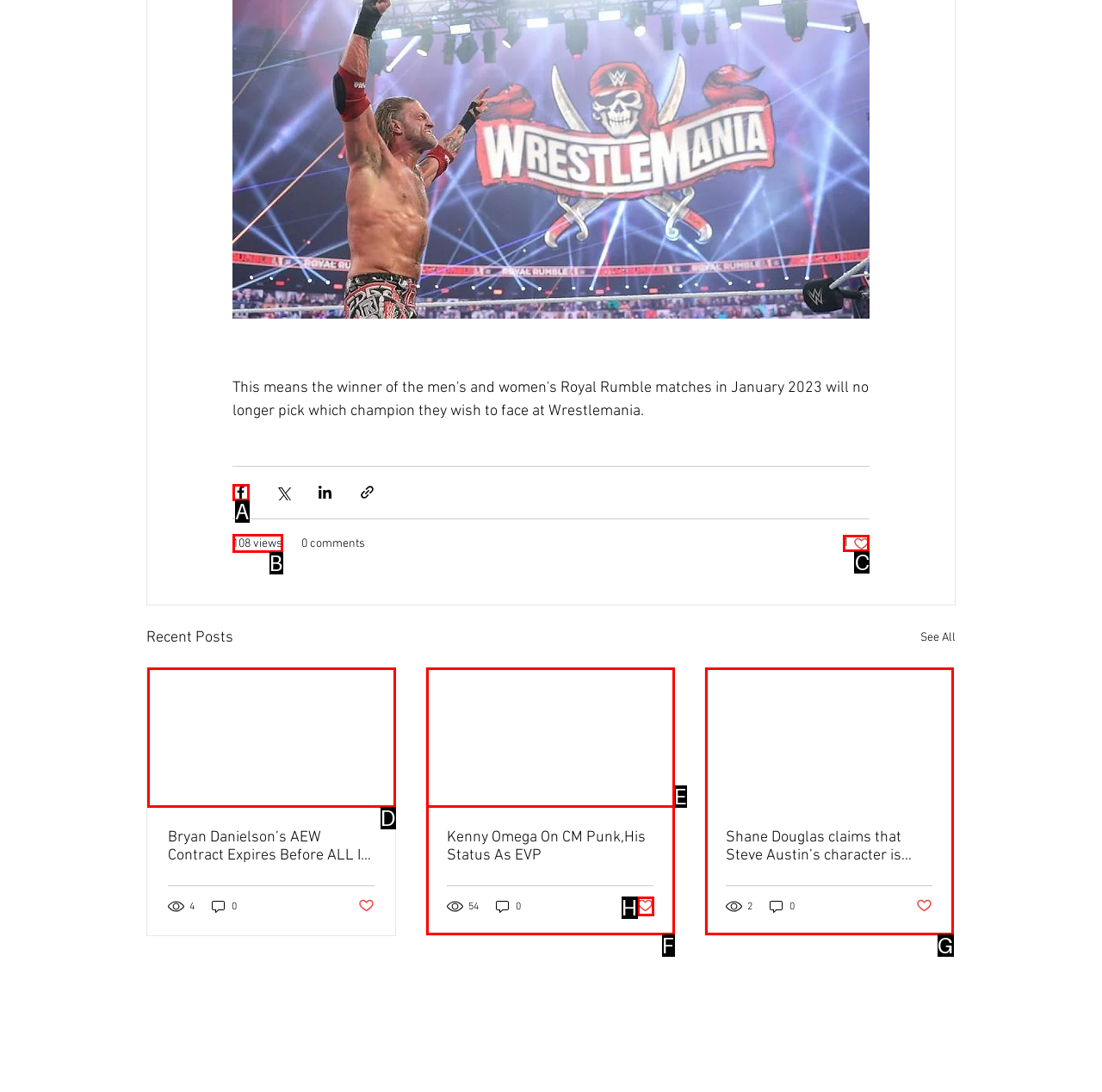Determine the HTML element to be clicked to complete the task: Like the post. Answer by giving the letter of the selected option.

C